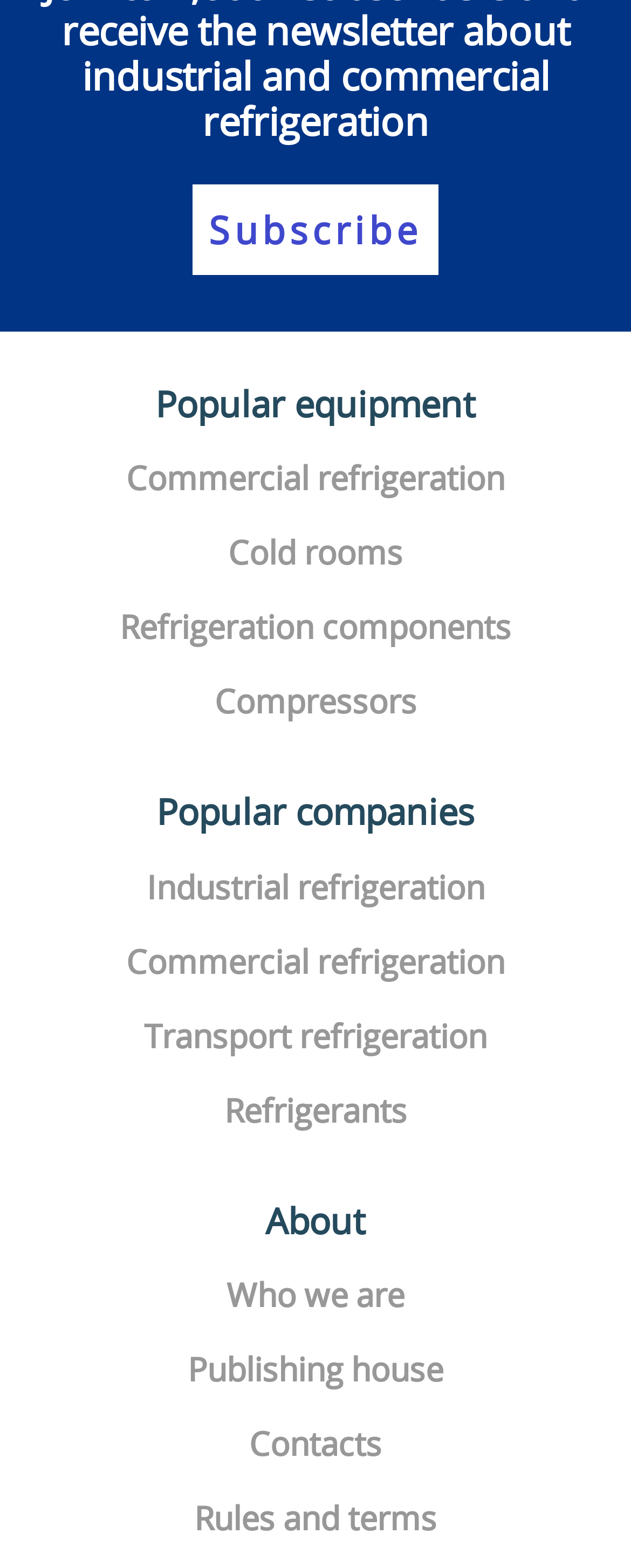Please determine the bounding box coordinates for the element with the description: "Transport refrigeration".

[0.228, 0.647, 0.772, 0.674]